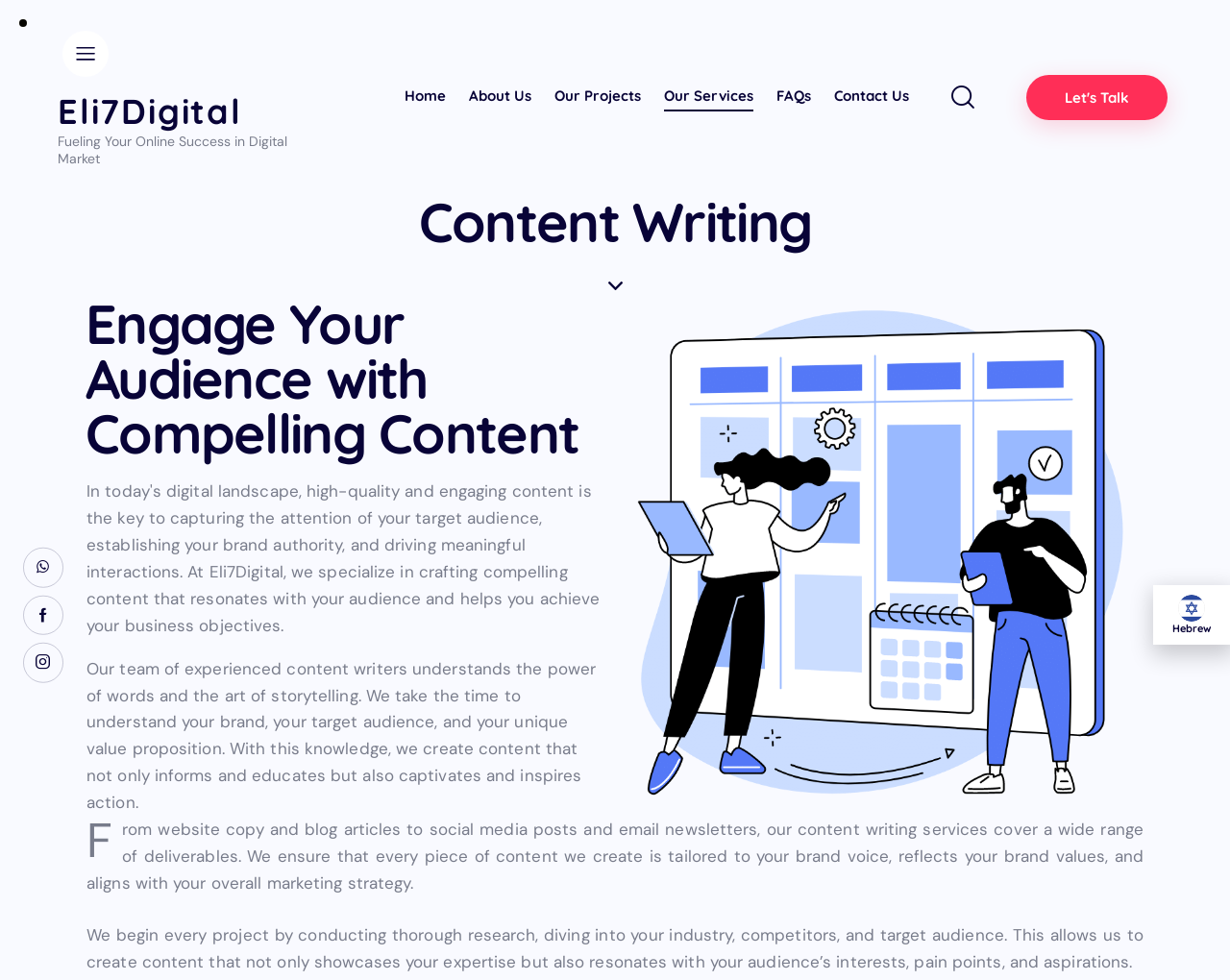Determine the bounding box coordinates for the element that should be clicked to follow this instruction: "Click on the 'Let's Talk' button". The coordinates should be given as four float numbers between 0 and 1, in the format [left, top, right, bottom].

[0.834, 0.076, 0.949, 0.122]